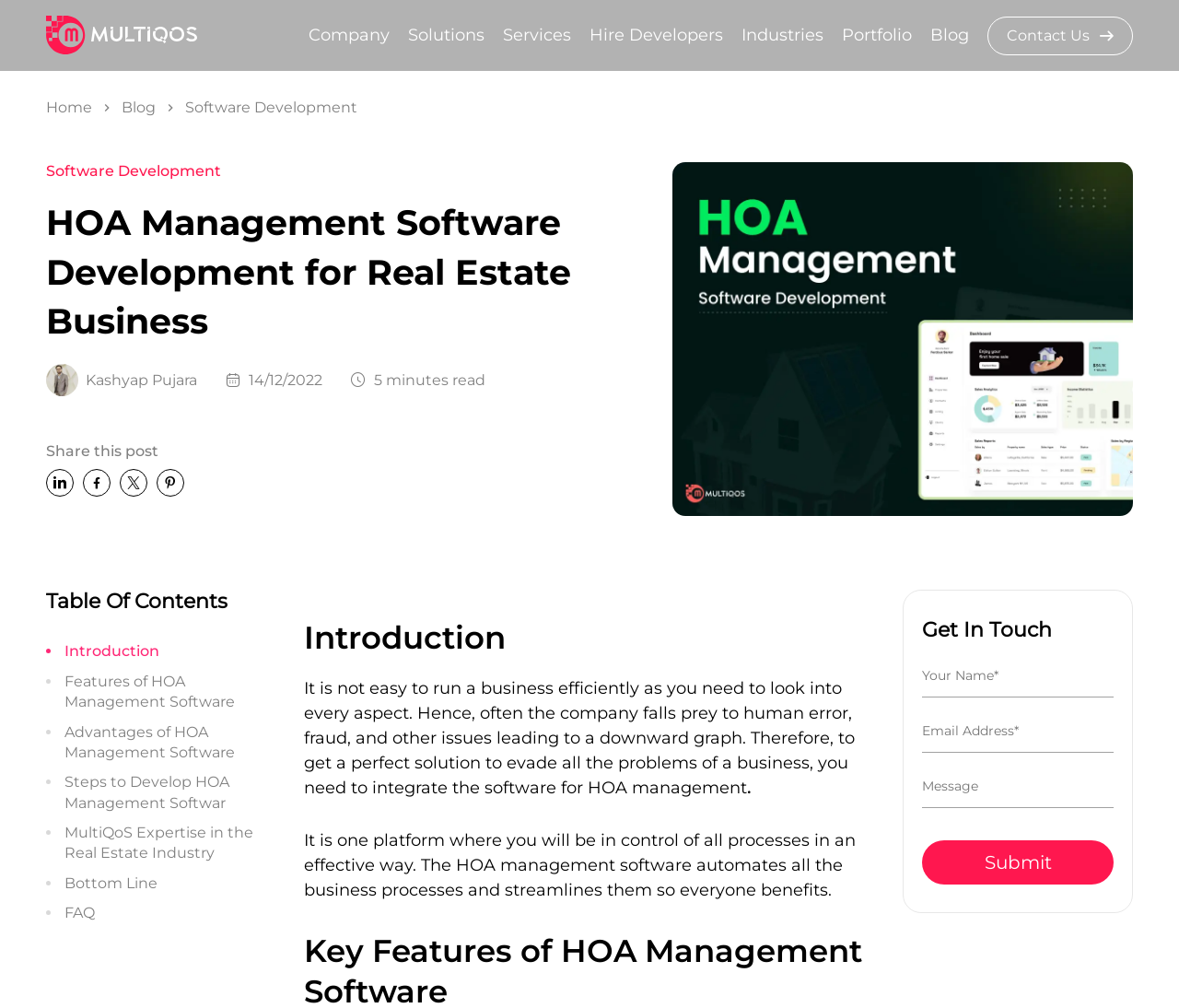What is the main topic of this blog post? Using the information from the screenshot, answer with a single word or phrase.

HOA Management Software